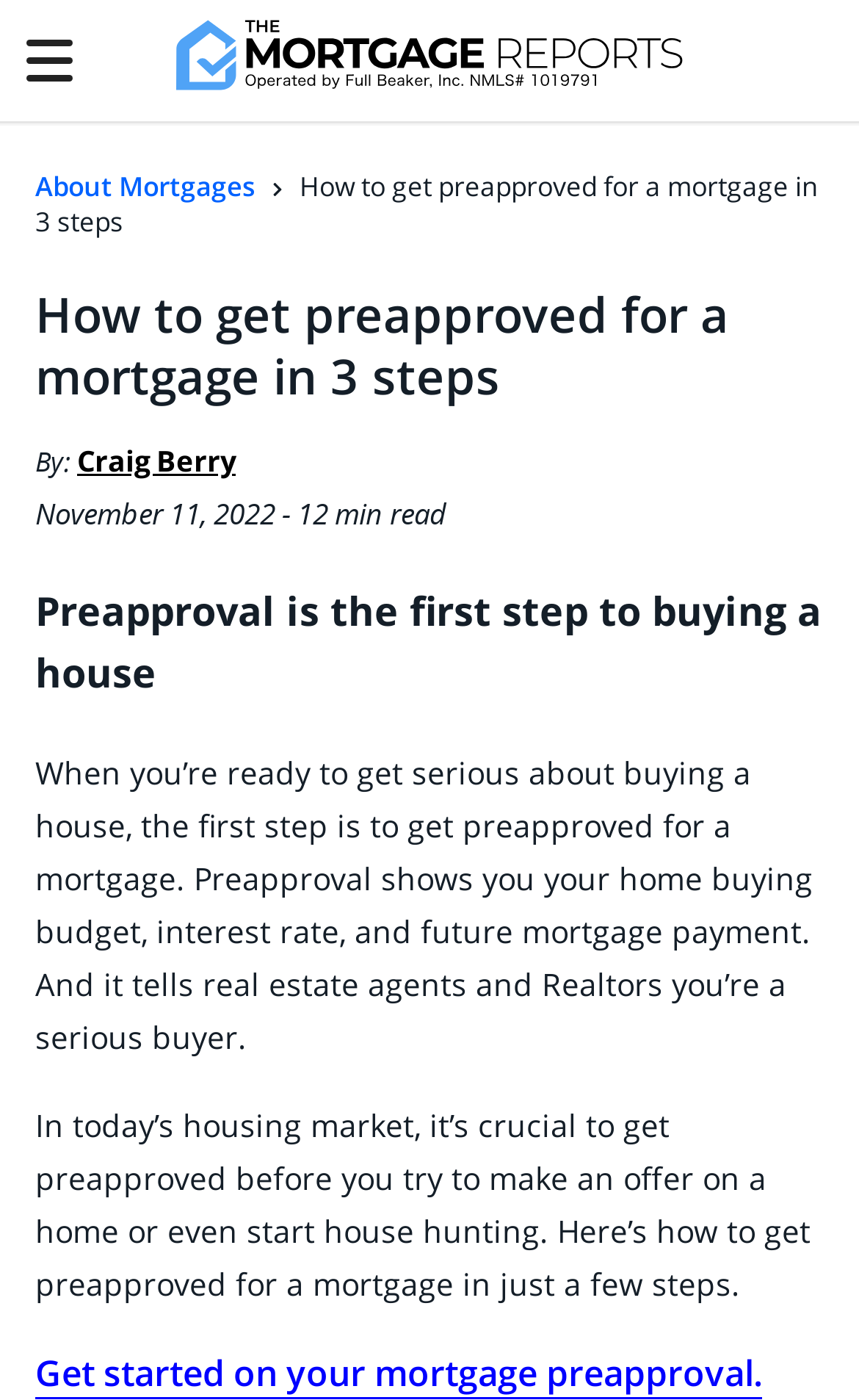Predict the bounding box of the UI element based on the description: "About Mortgages". The coordinates should be four float numbers between 0 and 1, formatted as [left, top, right, bottom].

[0.041, 0.12, 0.297, 0.146]